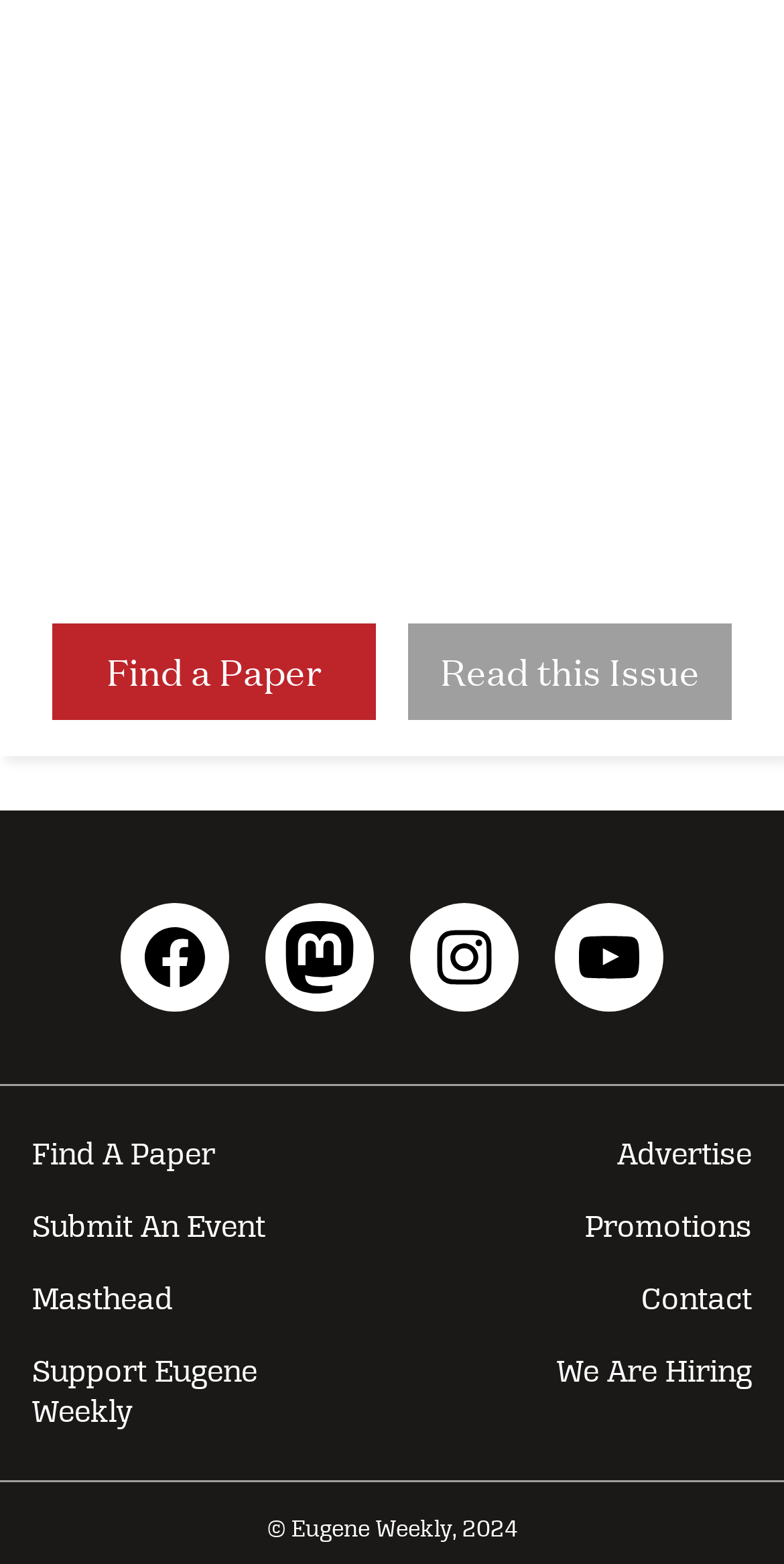Identify the bounding box for the UI element that is described as follows: "Promotions".

[0.5, 0.762, 1.0, 0.808]